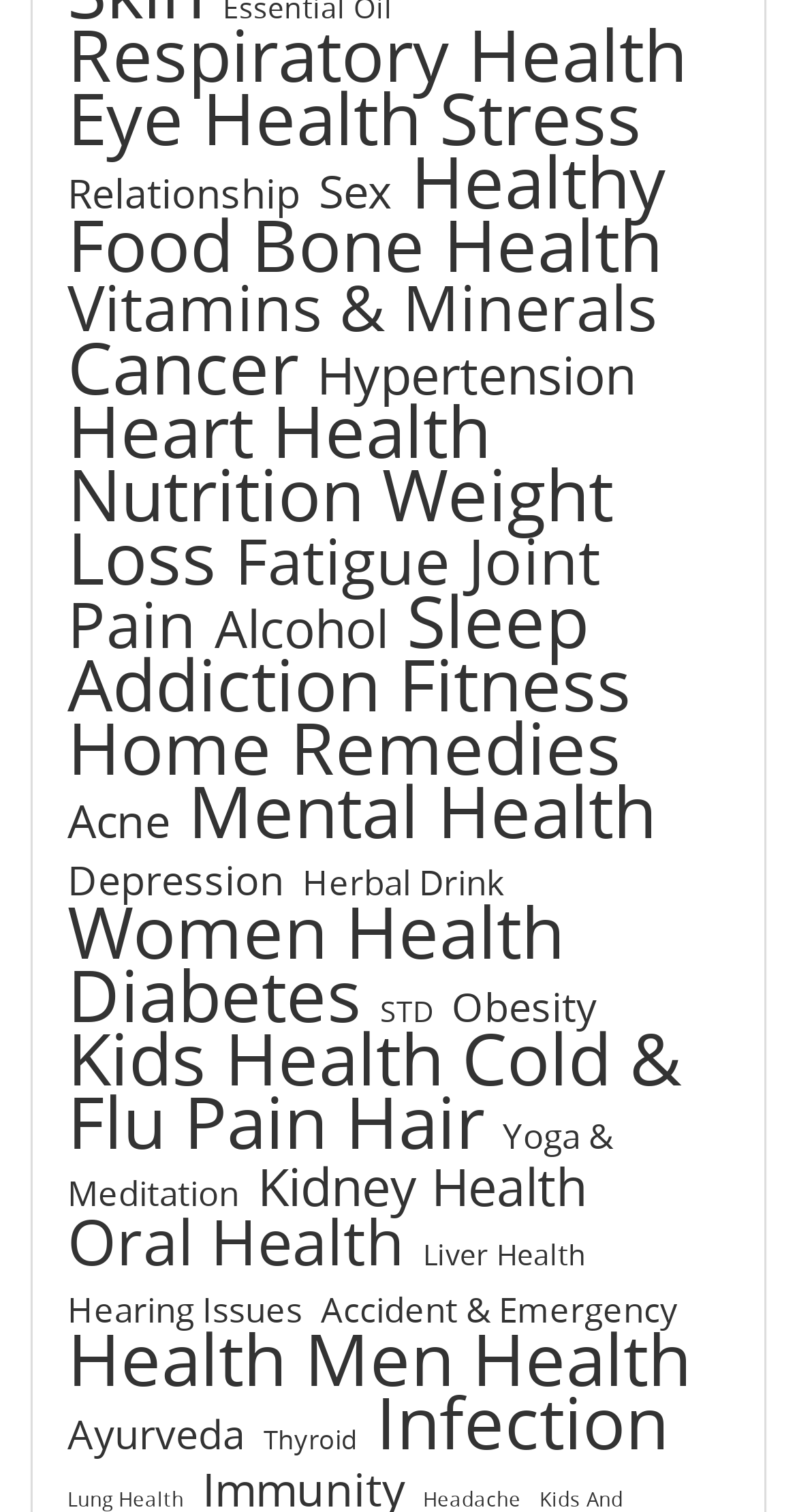Please identify the bounding box coordinates for the region that you need to click to follow this instruction: "Learn about Stress".

[0.551, 0.047, 0.805, 0.11]